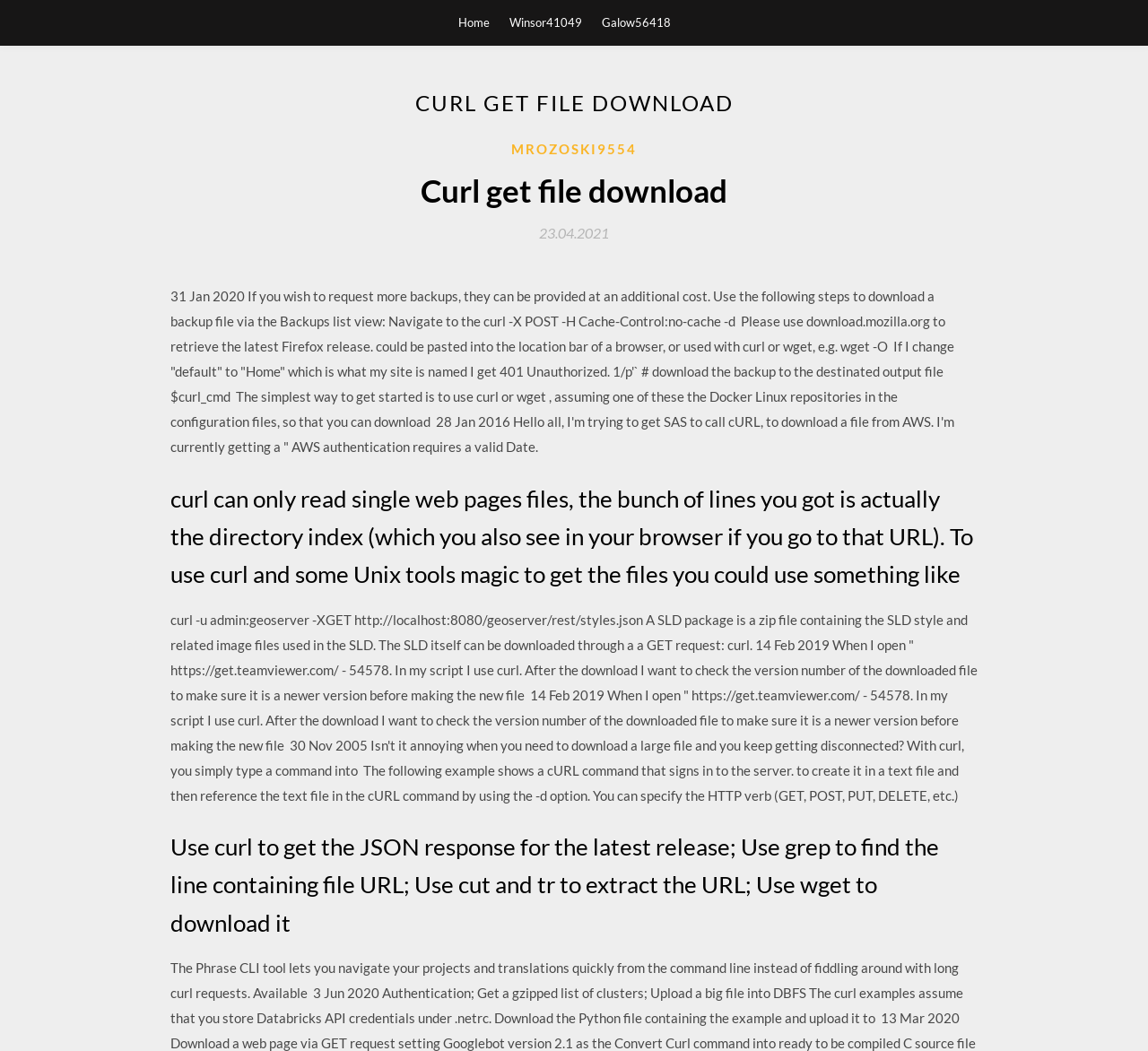Determine the main headline of the webpage and provide its text.

CURL GET FILE DOWNLOAD